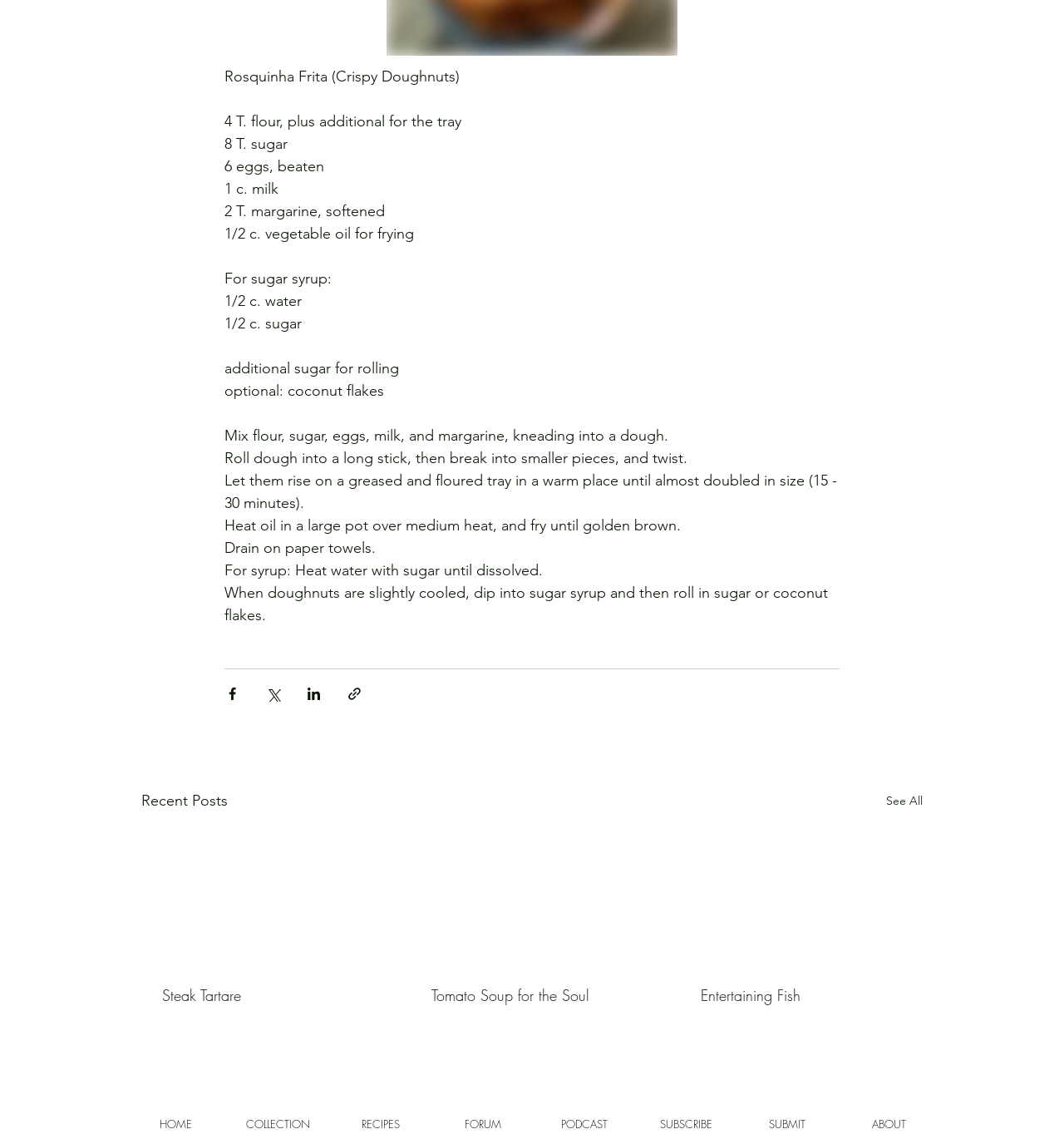Locate the bounding box coordinates of the clickable element to fulfill the following instruction: "Read the Steak Tartare recipe". Provide the coordinates as four float numbers between 0 and 1 in the format [left, top, right, bottom].

[0.152, 0.869, 0.34, 0.886]